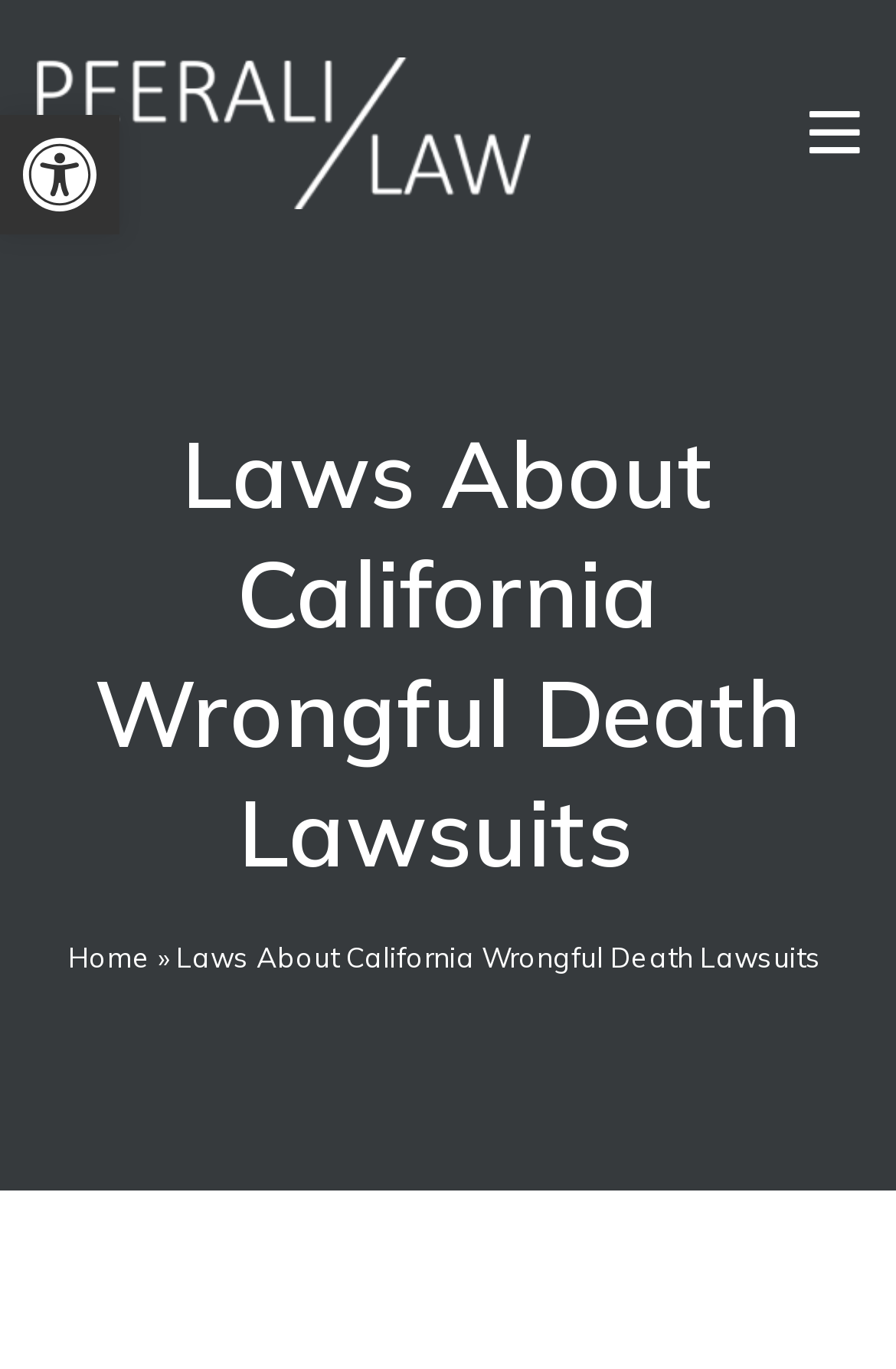Identify the bounding box coordinates of the HTML element based on this description: "Home".

[0.076, 0.687, 0.168, 0.712]